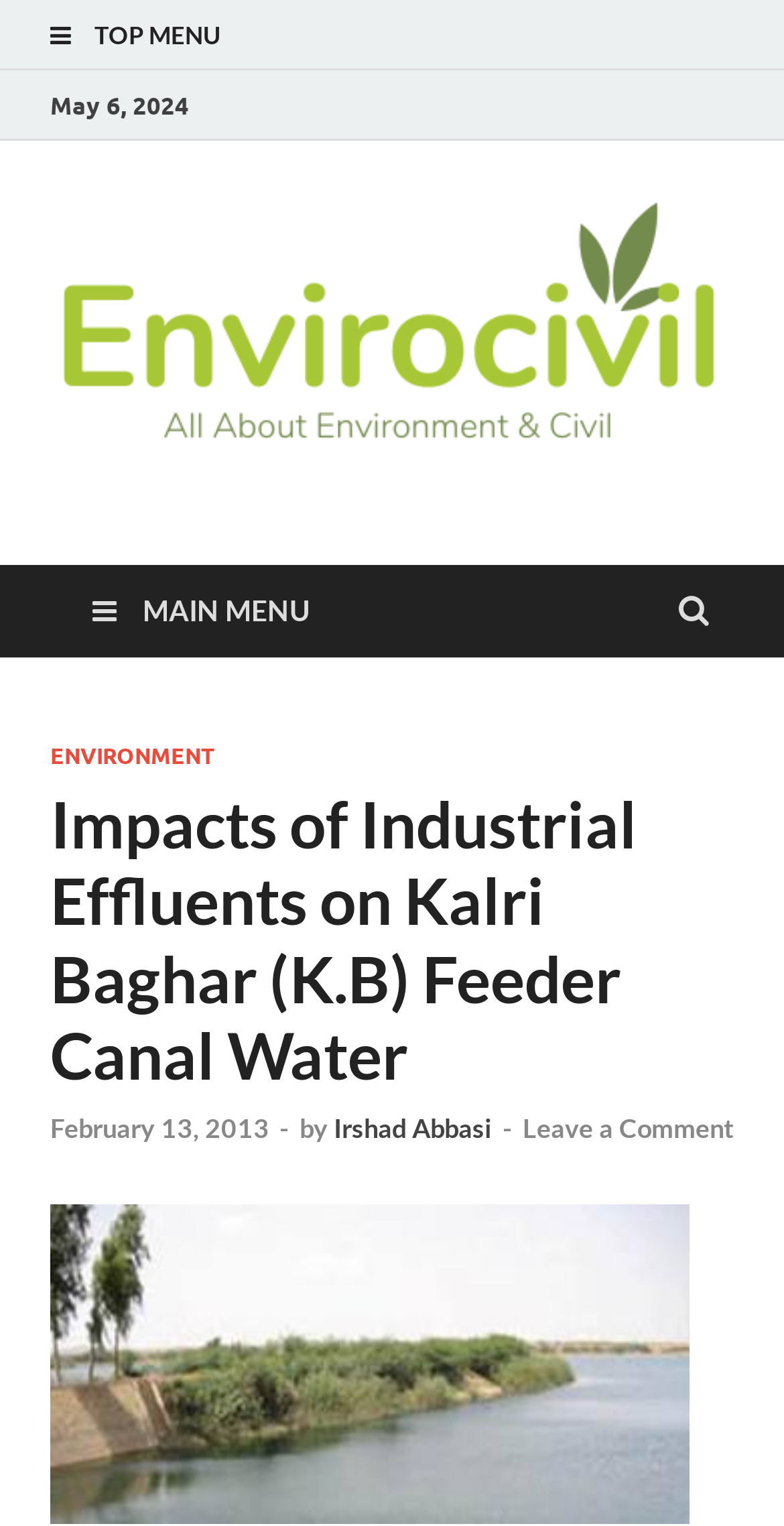Respond to the question below with a single word or phrase: What is the date of the article?

February 13, 2013